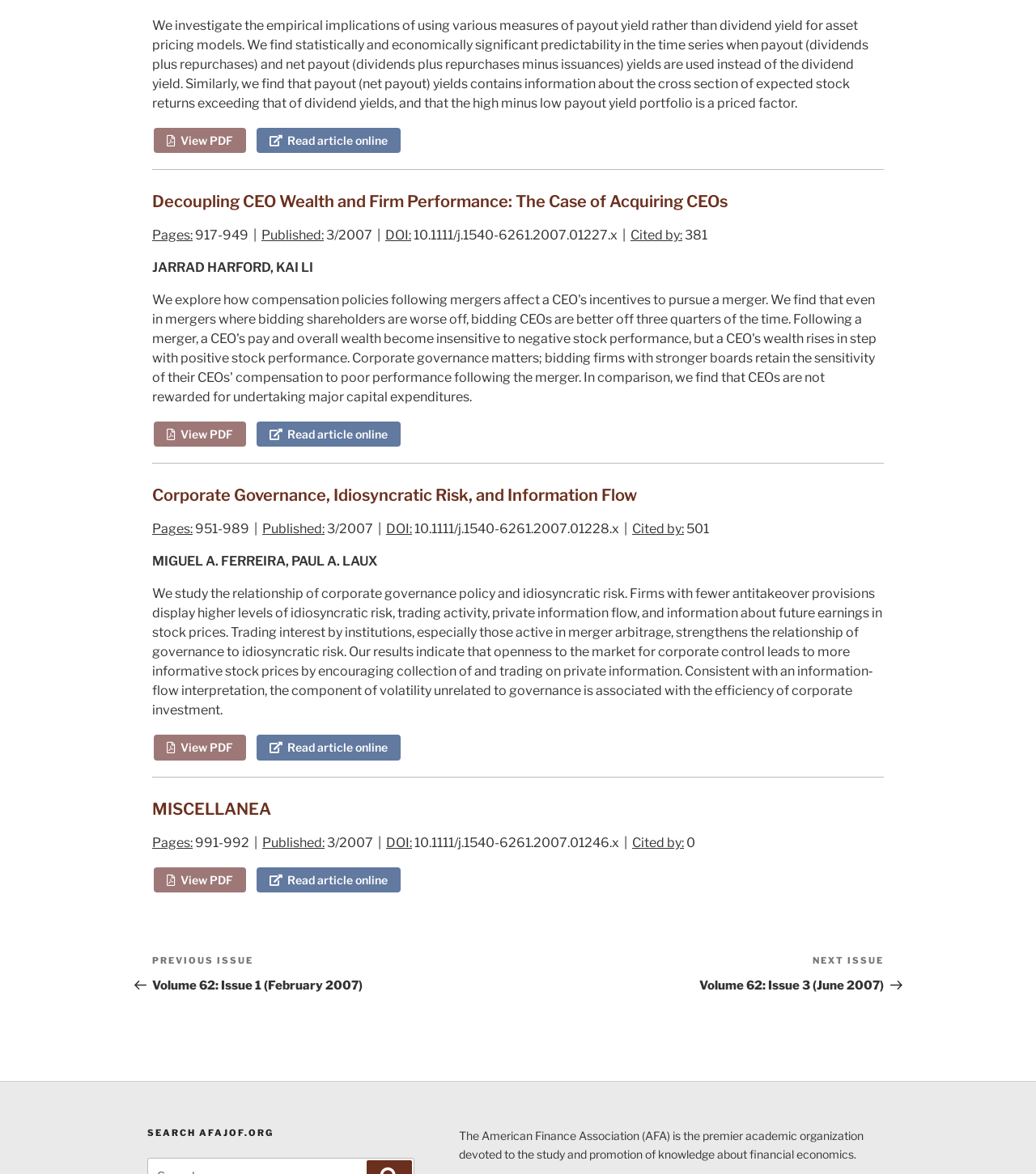With reference to the image, please provide a detailed answer to the following question: What is the name of the organization mentioned at the bottom of the page?

The name of the organization mentioned at the bottom of the page is the American Finance Association (AFA), which is described as the premier academic organization devoted to the study and promotion of knowledge about financial economics.